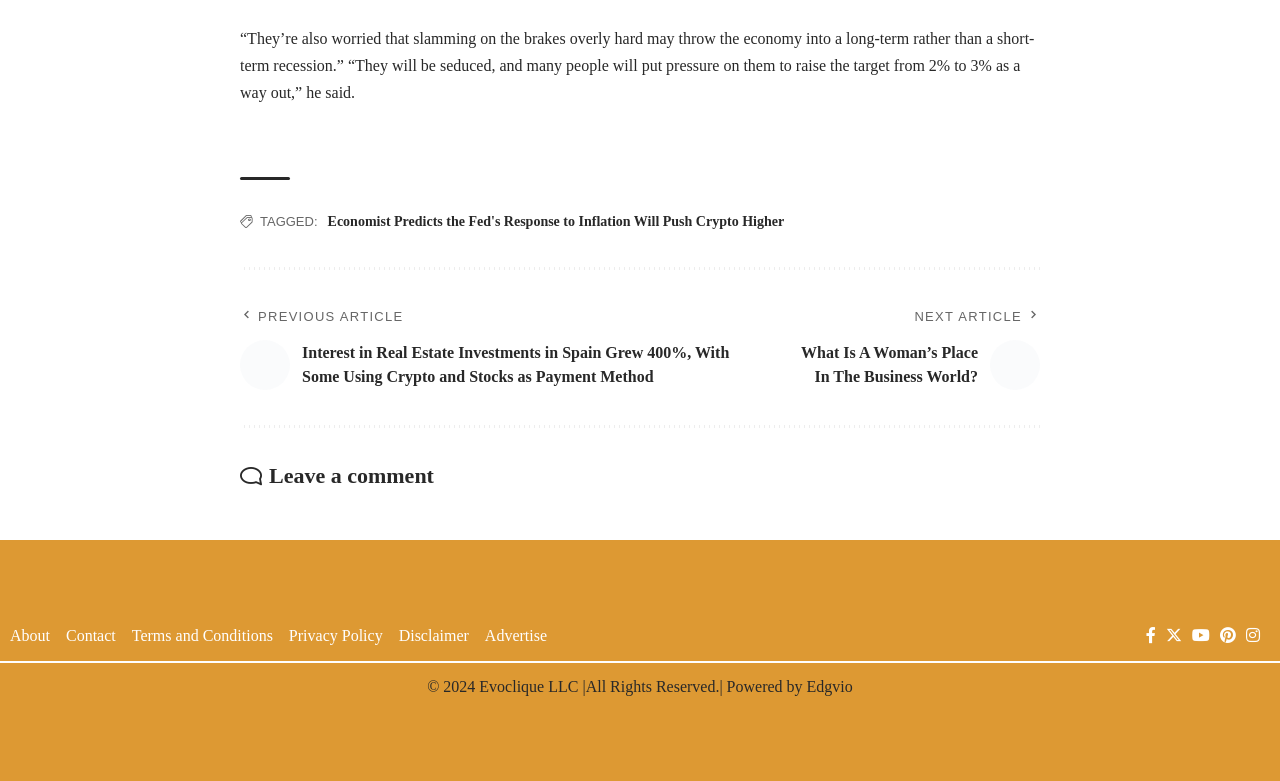What is the copyright year of the website?
Please give a detailed answer to the question using the information shown in the image.

I saw the StaticText '© 2024' with a bounding box coordinate of [0.334, 0.868, 0.374, 0.89], which indicates that the copyright year of the website is 2024.